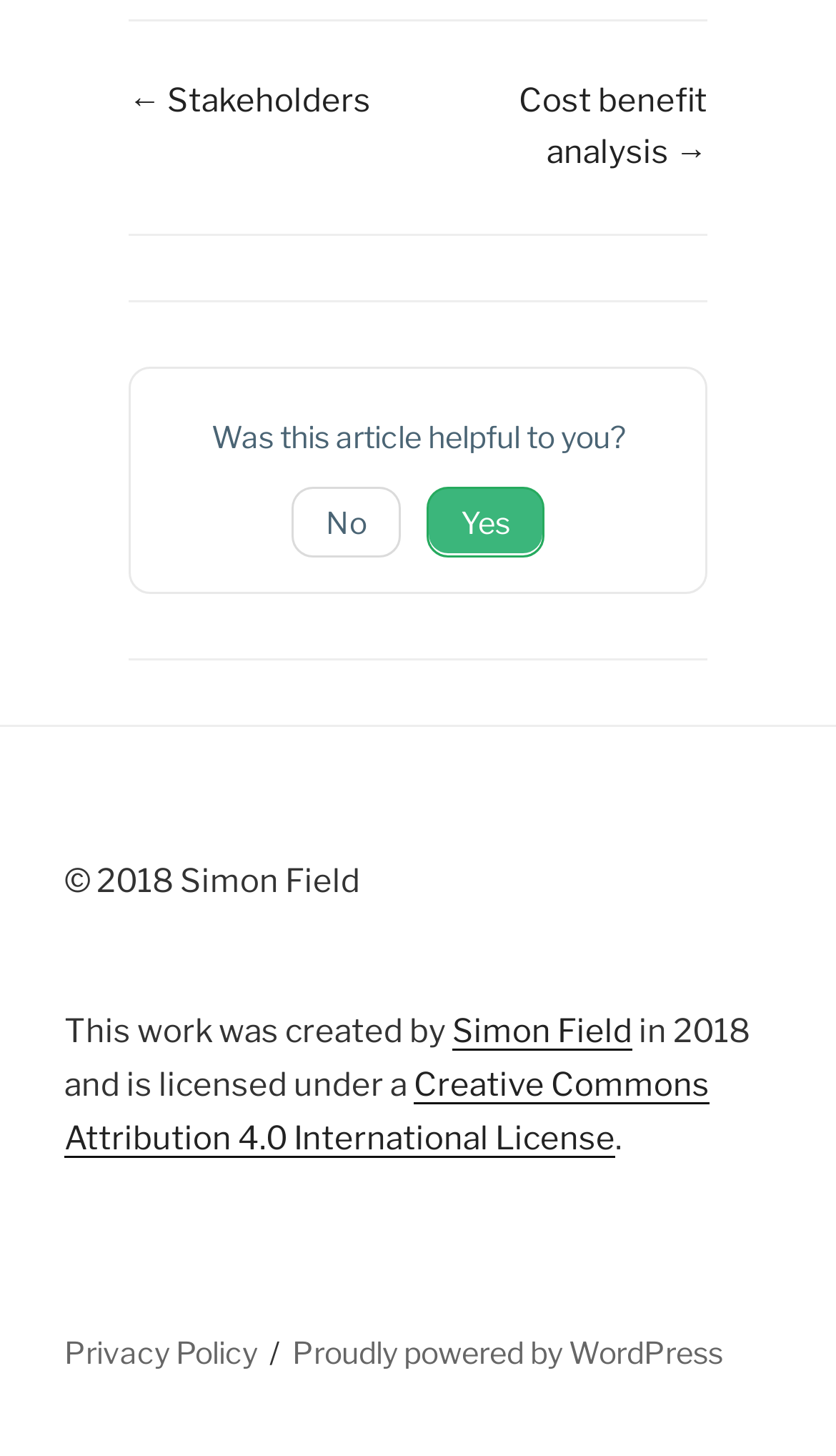Highlight the bounding box coordinates of the element you need to click to perform the following instruction: "View Privacy Policy."

[0.077, 0.916, 0.308, 0.941]